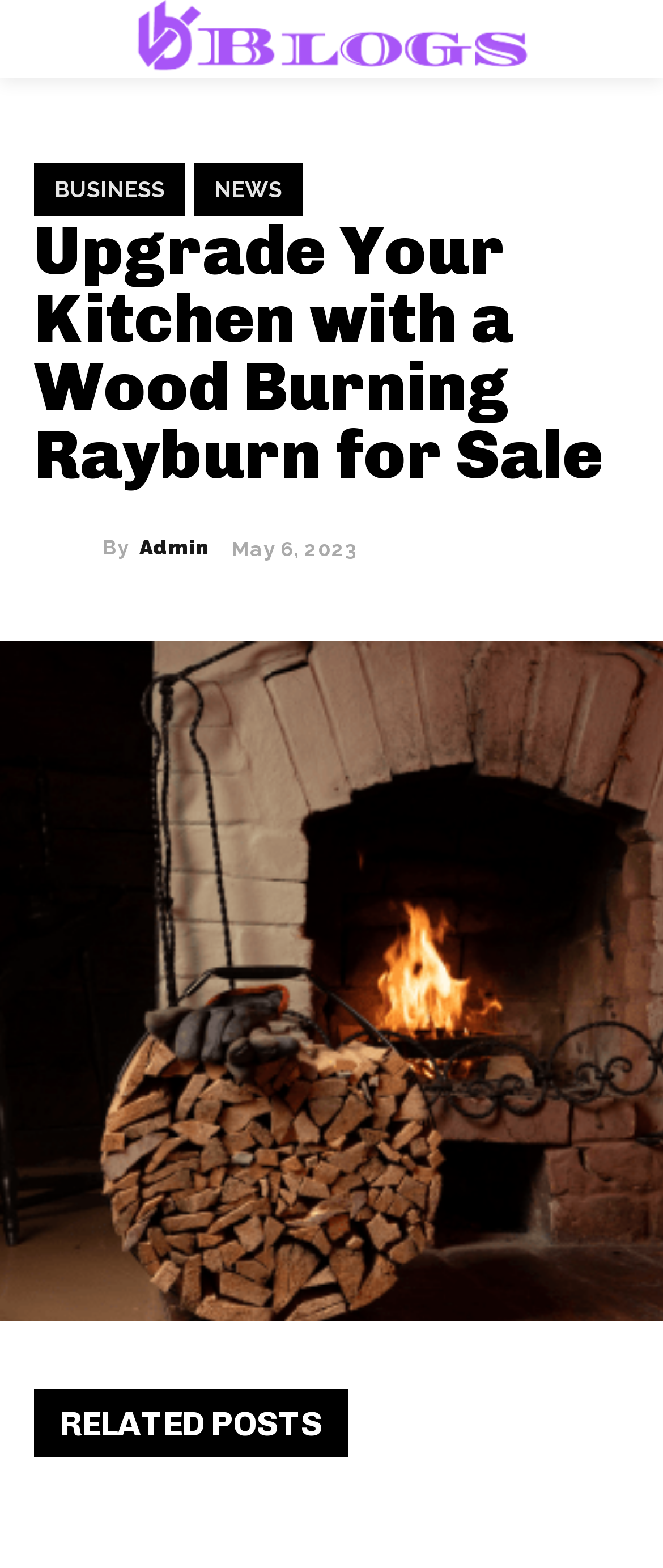How many main navigation links are there?
Based on the screenshot, provide your answer in one word or phrase.

2